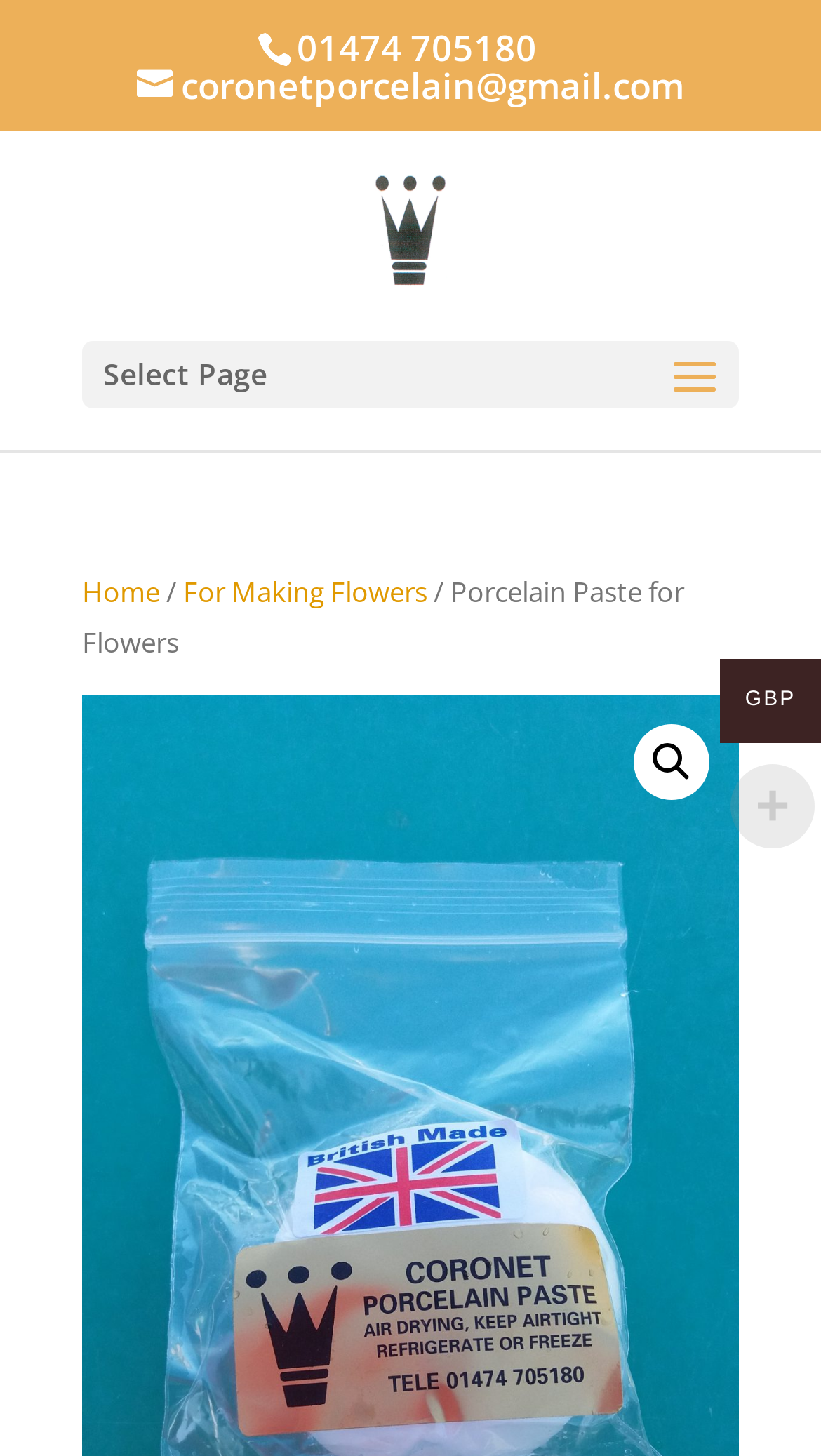Give the bounding box coordinates for the element described by: "For Making Flowers".

[0.223, 0.393, 0.521, 0.419]